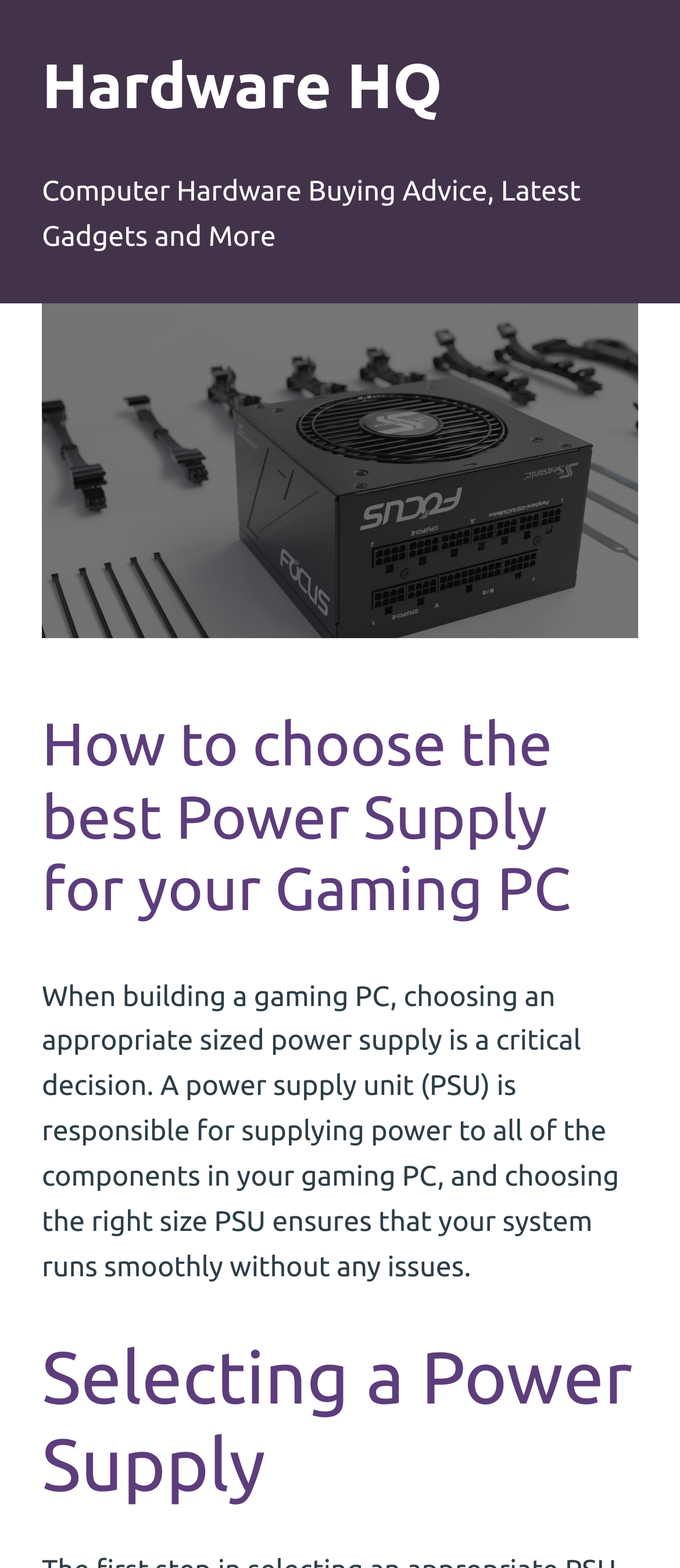What is the title of the website?
Using the visual information, answer the question in a single word or phrase.

Hardware HQ